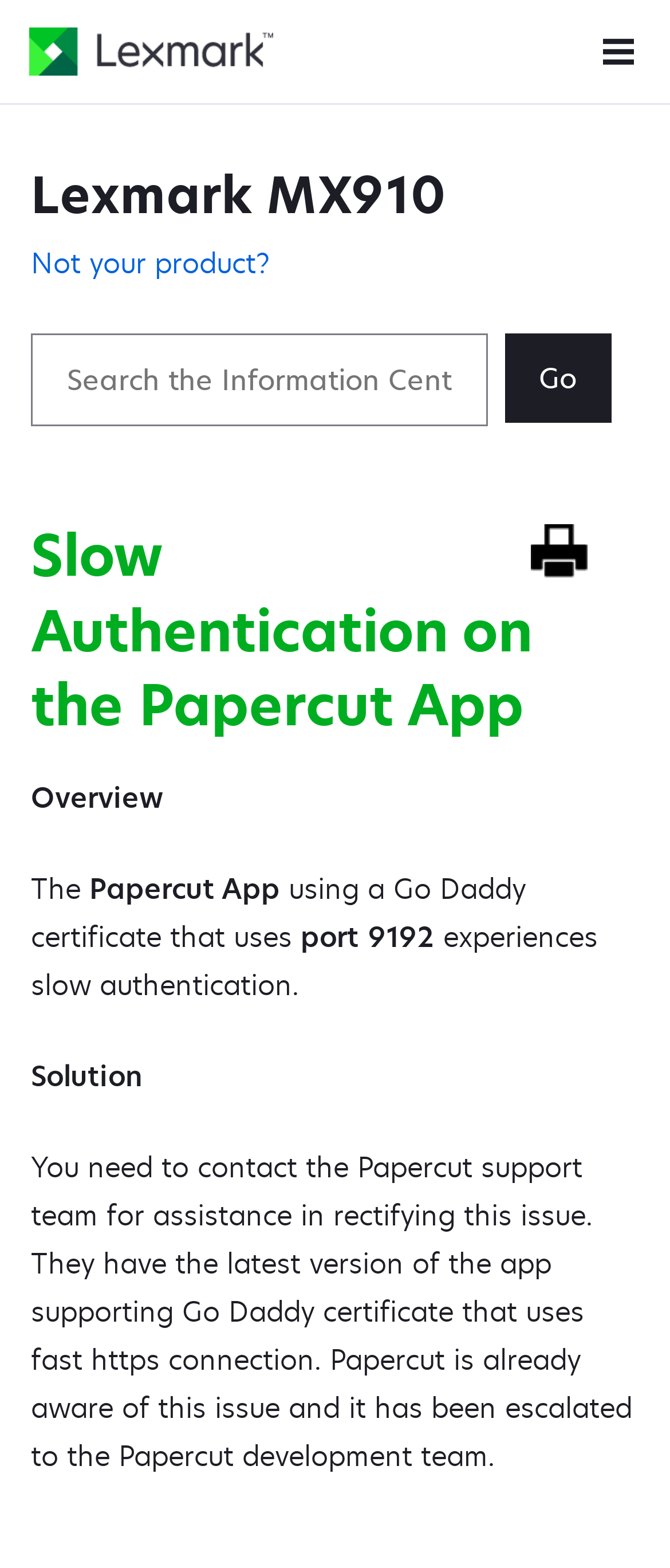Answer the question in a single word or phrase:
Who is aware of the issue?

Papercut development team